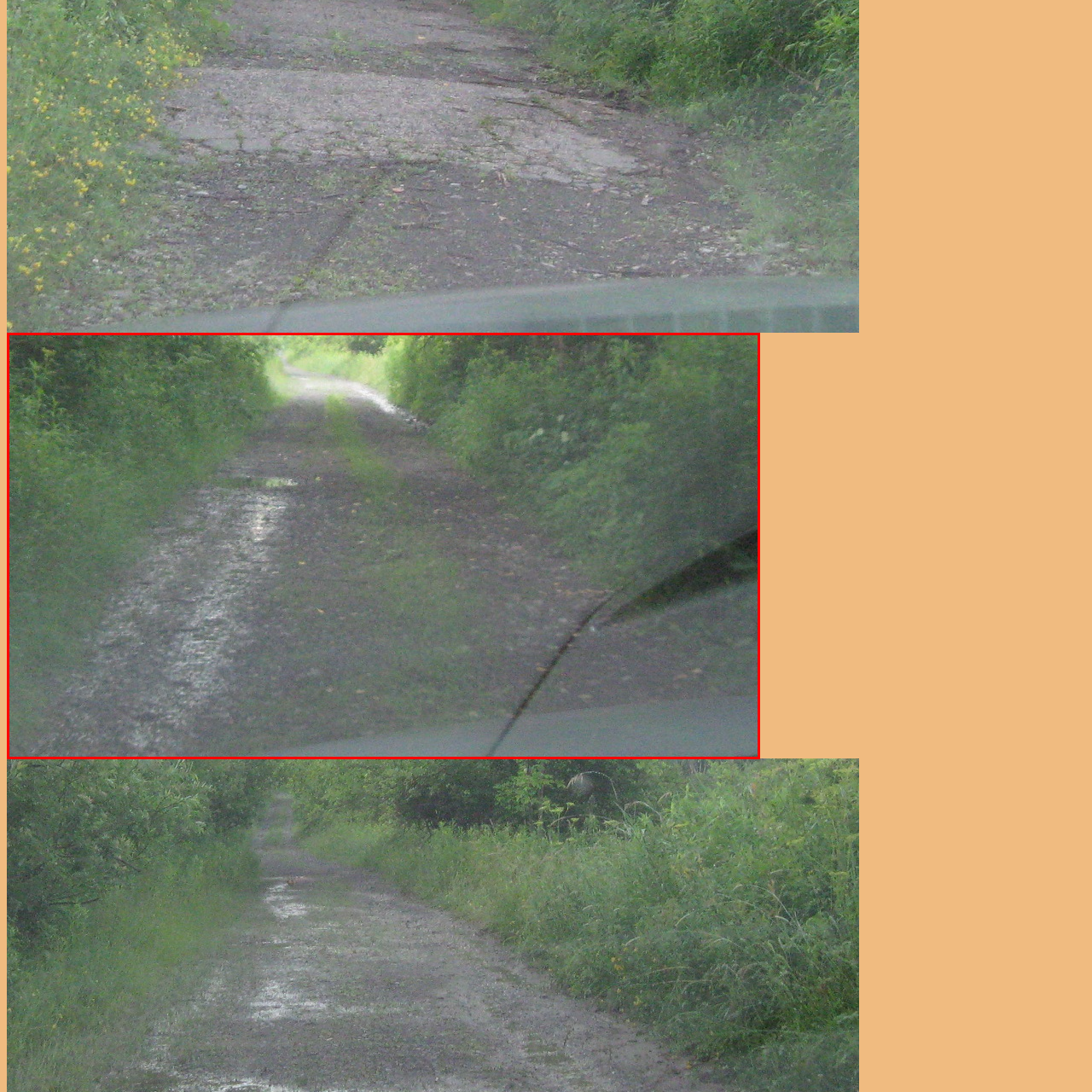Focus on the portion of the image highlighted in red and deliver a detailed explanation for the following question: What is the dominant color of the vegetation?

The caption describes the vegetation as 'lush, green' and mentions 'various shades of green', implying that green is the primary color of the dense vegetation flanking the road.